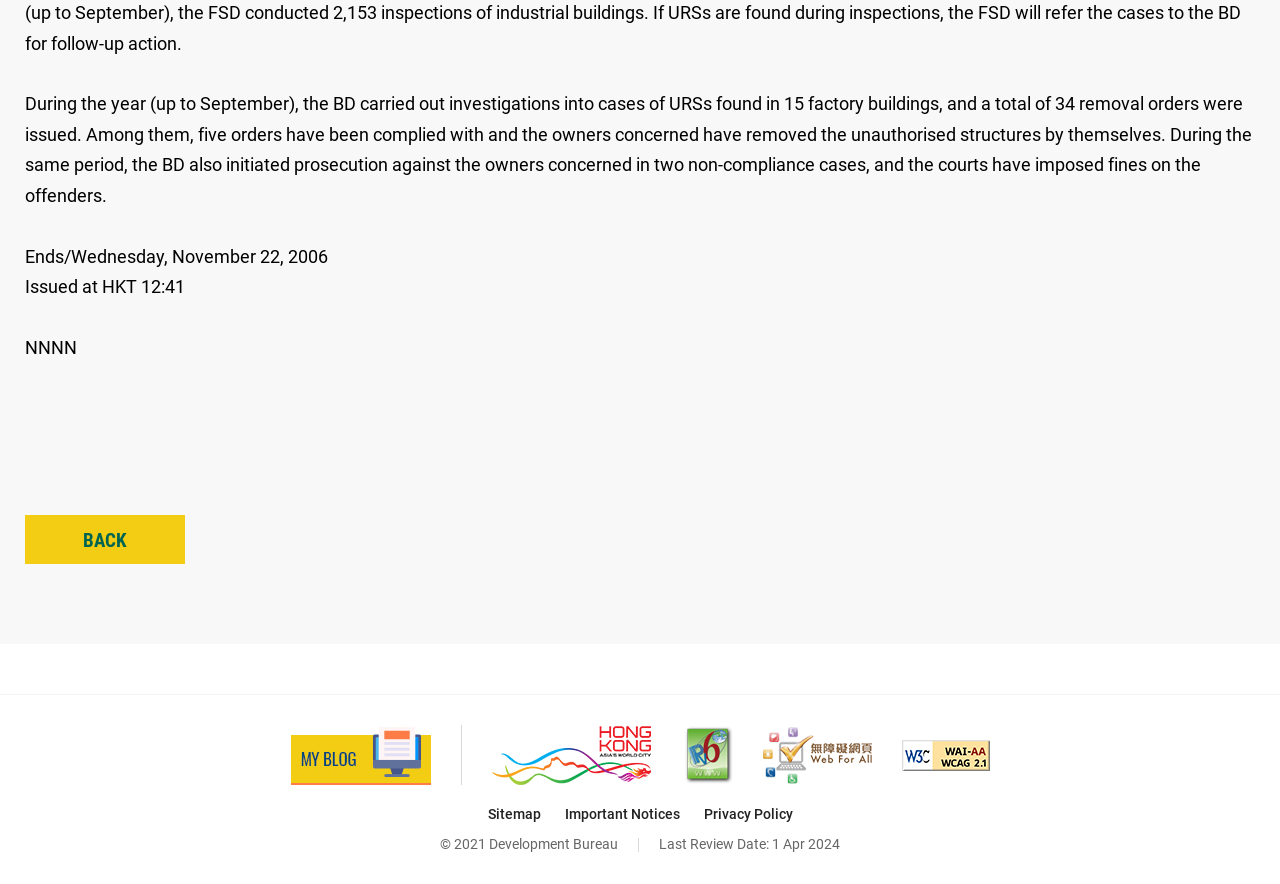Identify the bounding box coordinates of the region I need to click to complete this instruction: "view Sitemap".

[0.381, 0.911, 0.422, 0.933]